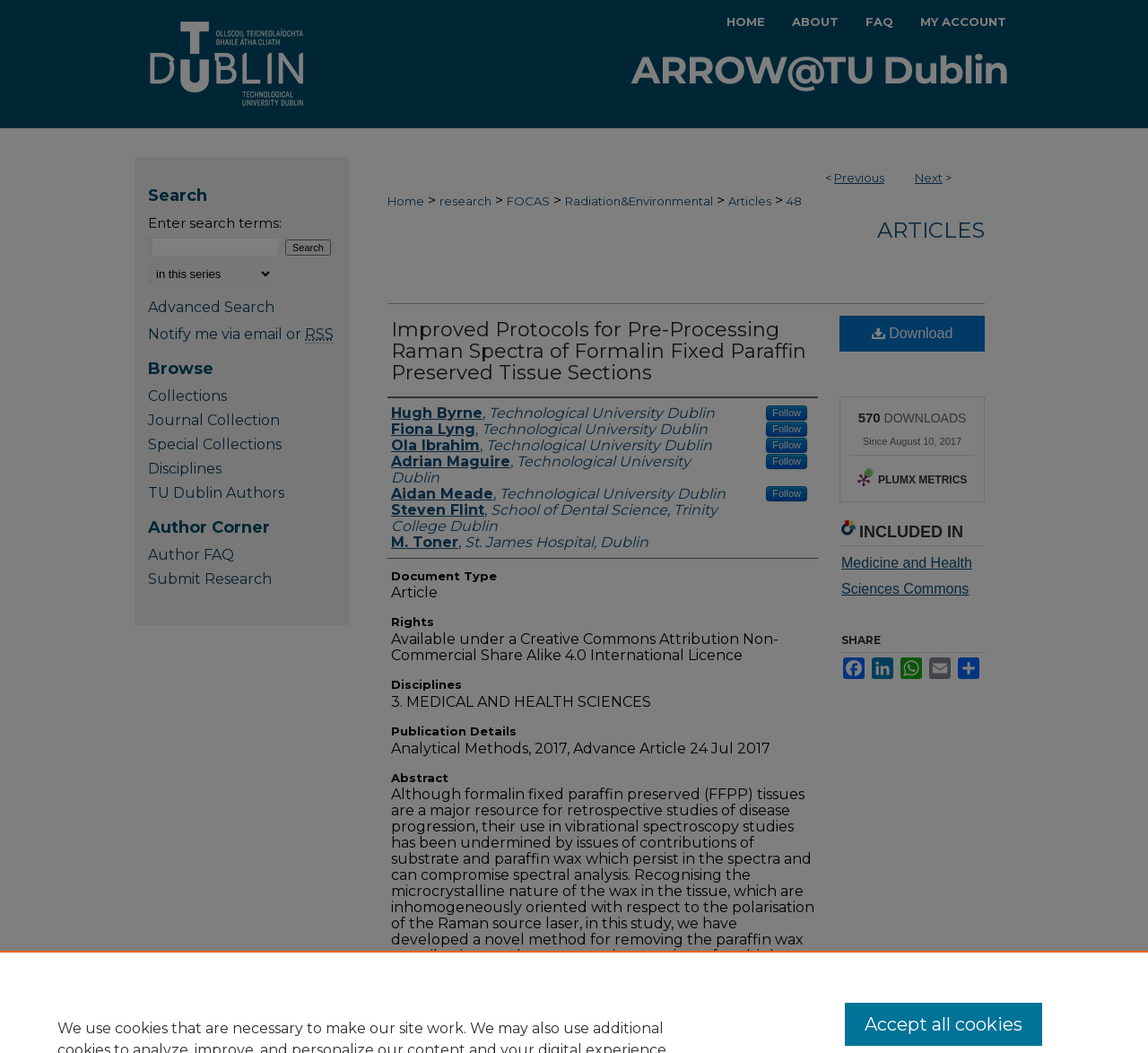Who are the authors of the article?
Refer to the image and provide a one-word or short phrase answer.

Hugh Byrne, Fiona Lyng, et al.